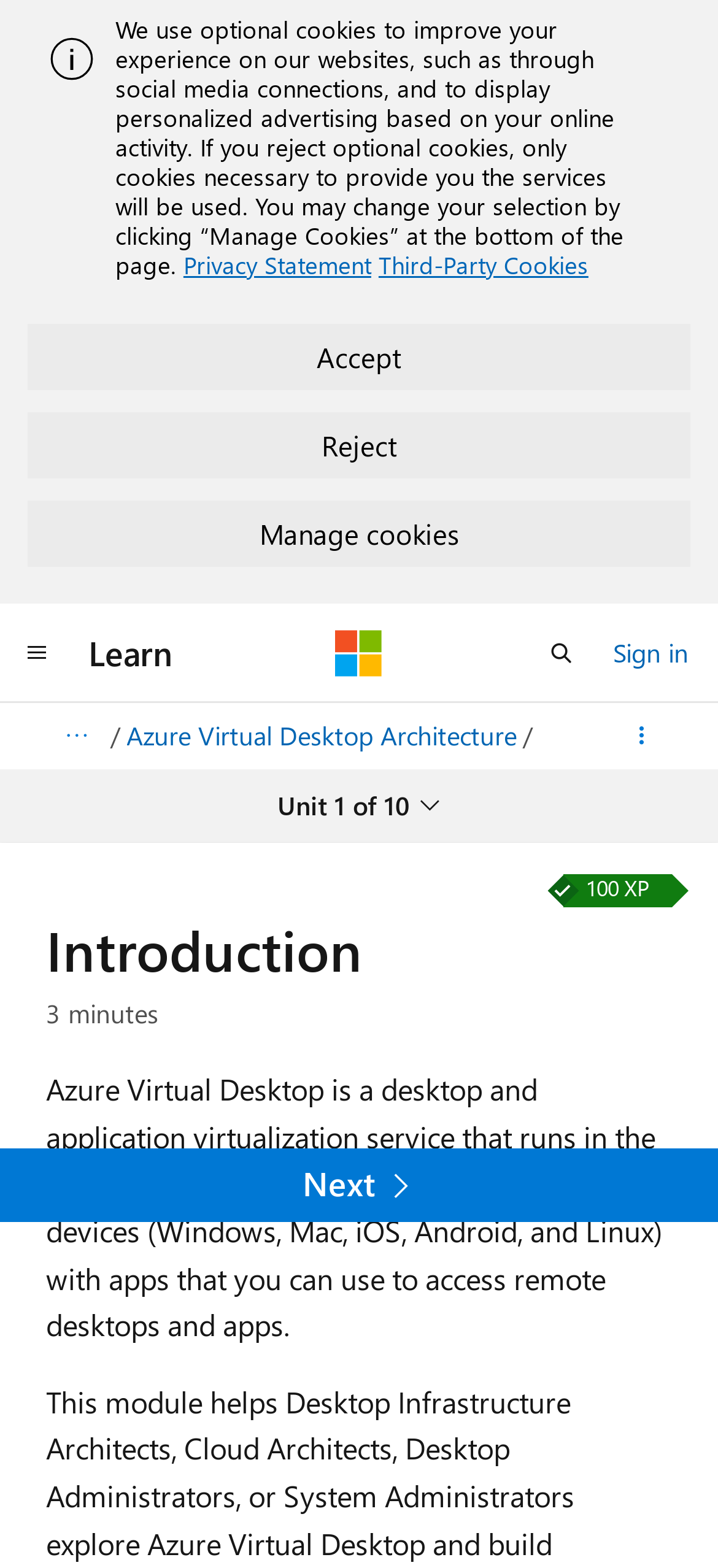What is the name of the service described?
Carefully examine the image and provide a detailed answer to the question.

The service is described in the text as 'a desktop and application virtualization service that runs in the Azure cloud', and it is mentioned in the link 'Azure Virtual Desktop Architecture'.